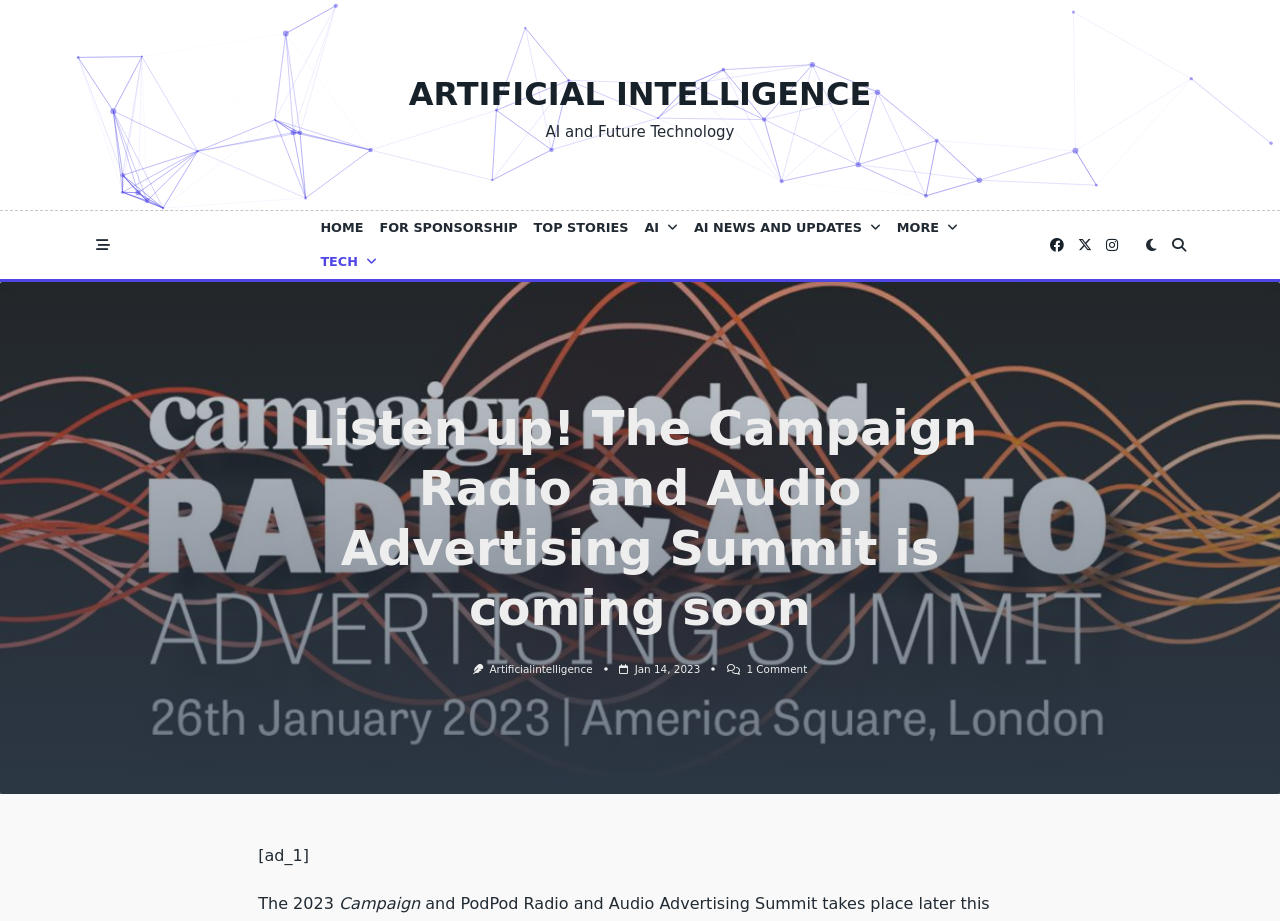Explain the features and main sections of the webpage comprehensively.

The webpage appears to be an article or news page, with a prominent heading "Listen up! The Campaign Radio and Audio Advertising Summit is coming soon" located near the top center of the page. Below this heading, there are several links and buttons arranged horizontally, including "ARTIFICIAL INTELLIGENCE", "HOME", "FOR SPONSORSHIP", "TOP STORIES", and others. These links are positioned near the top of the page, with some of them having icons accompanying the text.

To the left of these links, there is a button with an icon, and above the links, there is another button with an icon. On the right side of the page, there are three more links with icons, arranged vertically.

The main content of the page appears to be an article or news story, with a title "The 2023 Campaign and PodPod Radio and Audio Advertising Summit" and a brief description or summary. There are two images on the page, one above the other, located near the center of the page. Below the images, there are links to "Artificialintelligence" and a date "Jan 14, 2023", as well as a link to "1 Comment On Listen Up! The Campaign Radio And Audio Advertising Summit Is Coming Soon".

At the very bottom of the page, there is a small section with the text "[ad_1]" and the words "The 2023" and "Campaign" on separate lines.